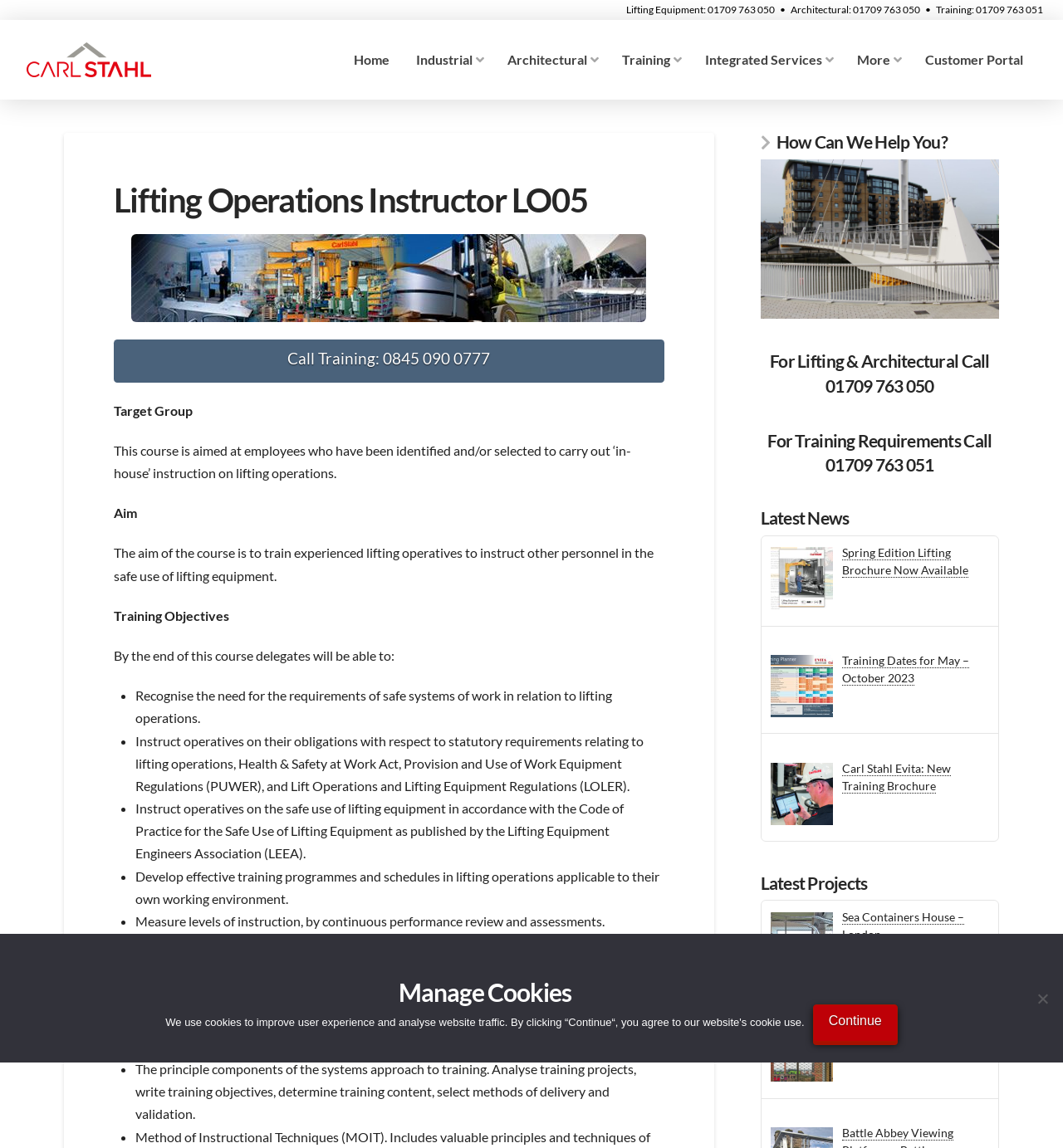Locate the bounding box coordinates of the area where you should click to accomplish the instruction: "Read the 'Spring Edition Lifting Brochure Now Available' article".

[0.792, 0.475, 0.911, 0.503]